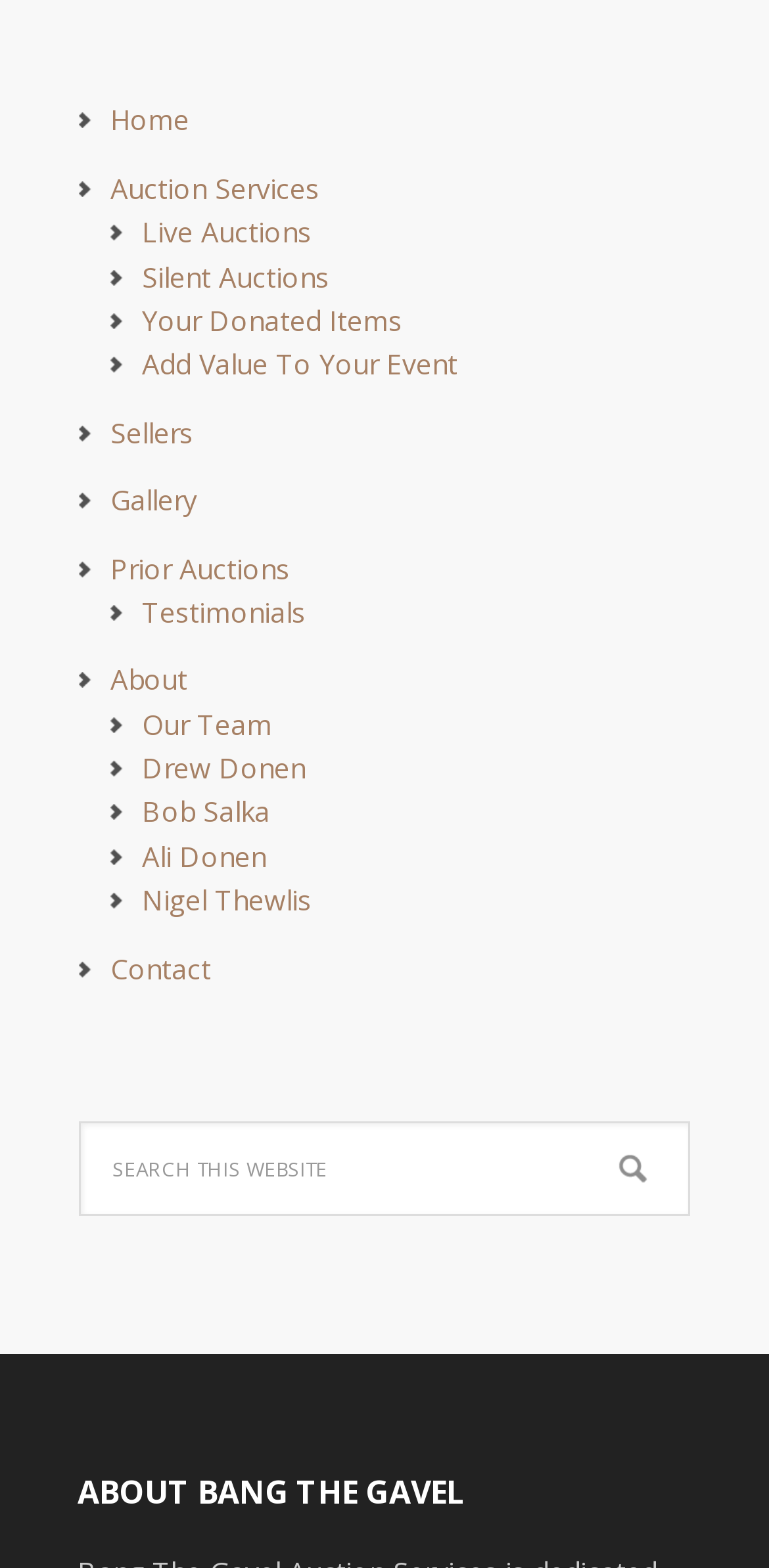How many links are there under 'Auction Services'? Using the information from the screenshot, answer with a single word or phrase.

3